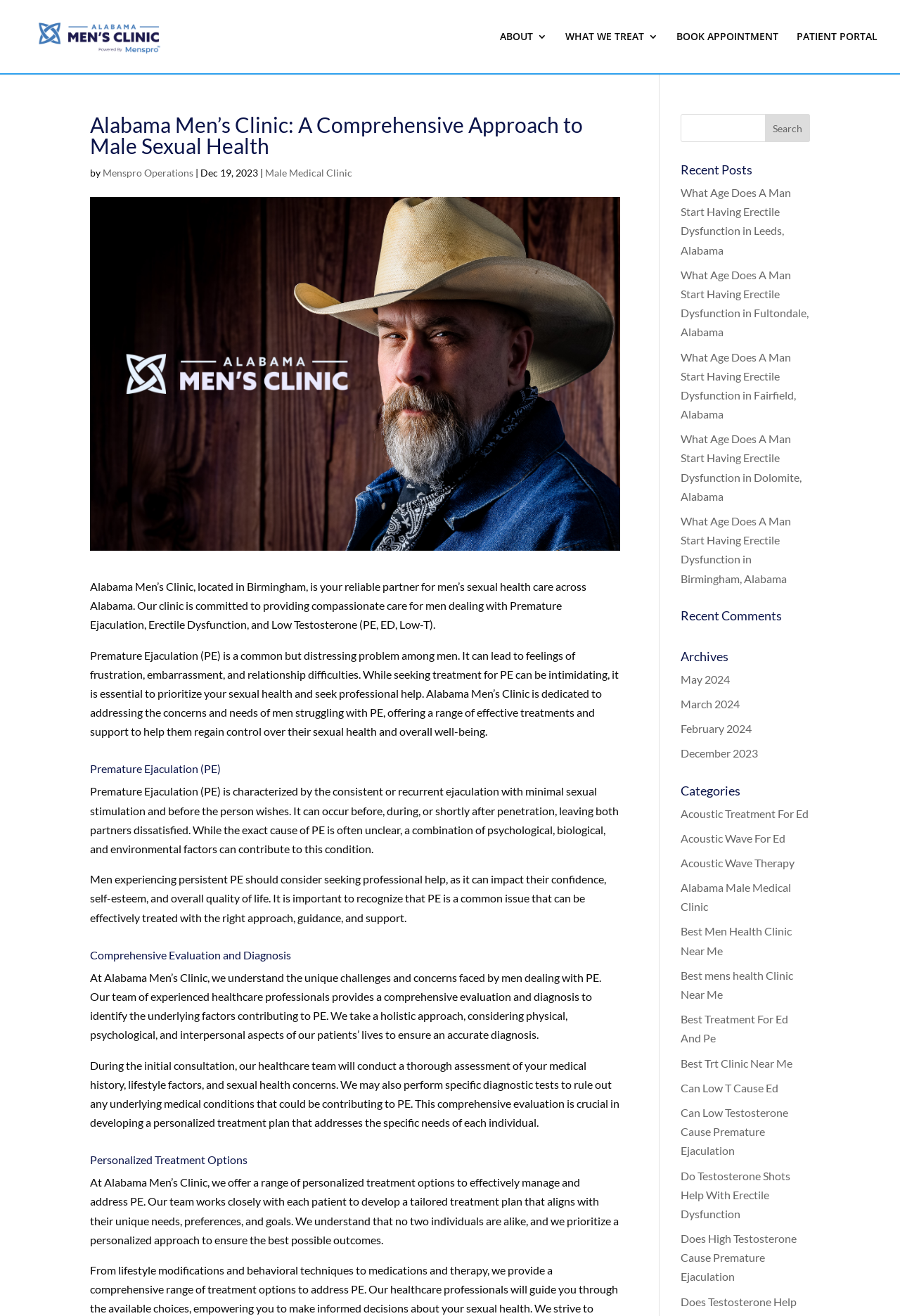What is the clinic's location?
Give a comprehensive and detailed explanation for the question.

The clinic's location is mentioned in the paragraph 'Alabama Men’s Clinic, located in Birmingham, is your reliable partner for men’s sexual health care across Alabama.'